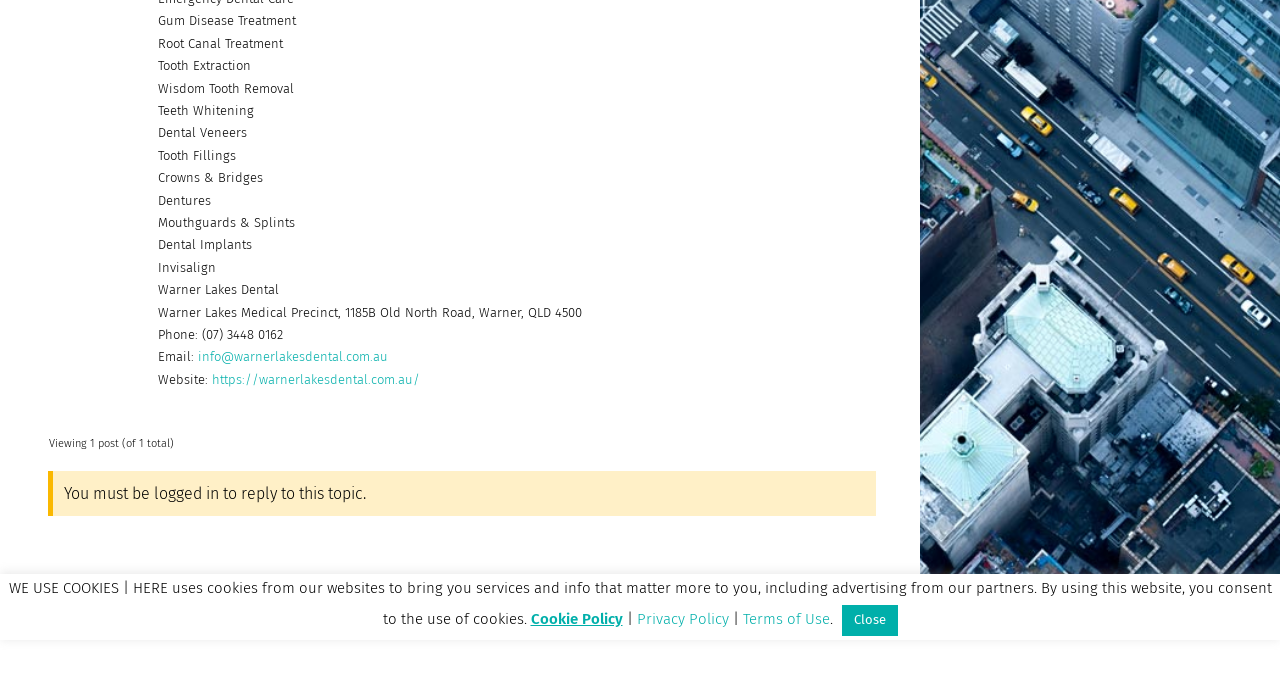Please find the bounding box for the following UI element description. Provide the coordinates in (top-left x, top-left y, bottom-right x, bottom-right y) format, with values between 0 and 1: https://warnerlakesdental.com.au/

[0.166, 0.543, 0.328, 0.562]